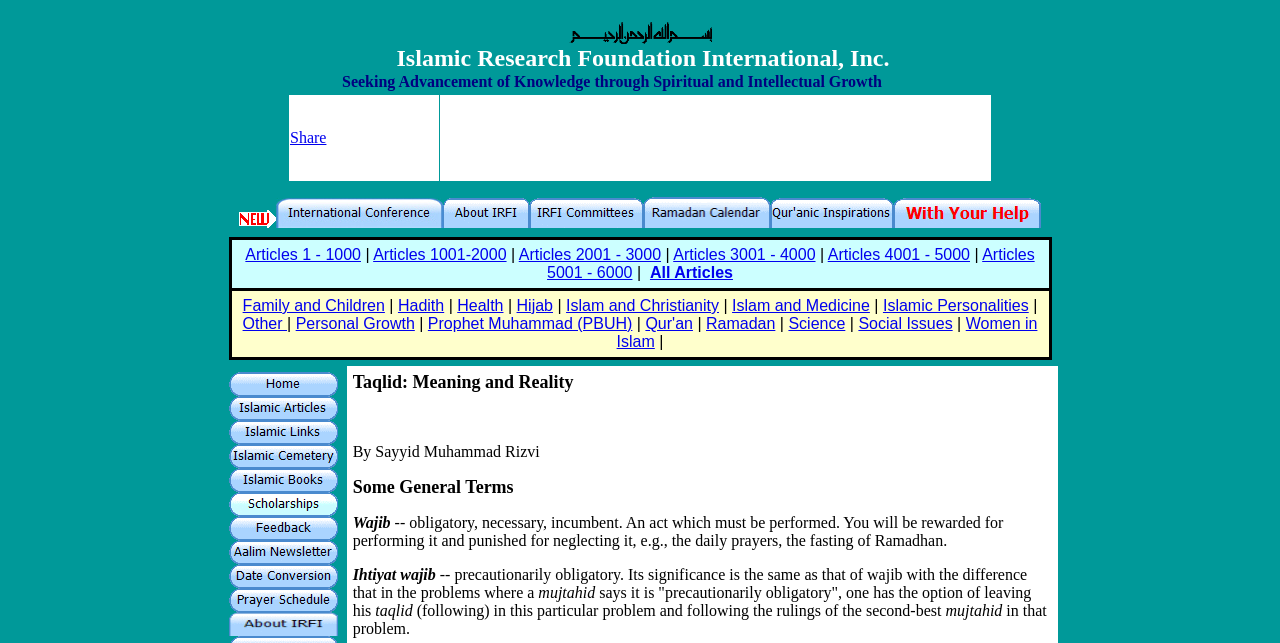Locate the bounding box coordinates of the clickable area to execute the instruction: "Click on International Conference". Provide the coordinates as four float numbers between 0 and 1, represented as [left, top, right, bottom].

[0.187, 0.333, 0.346, 0.359]